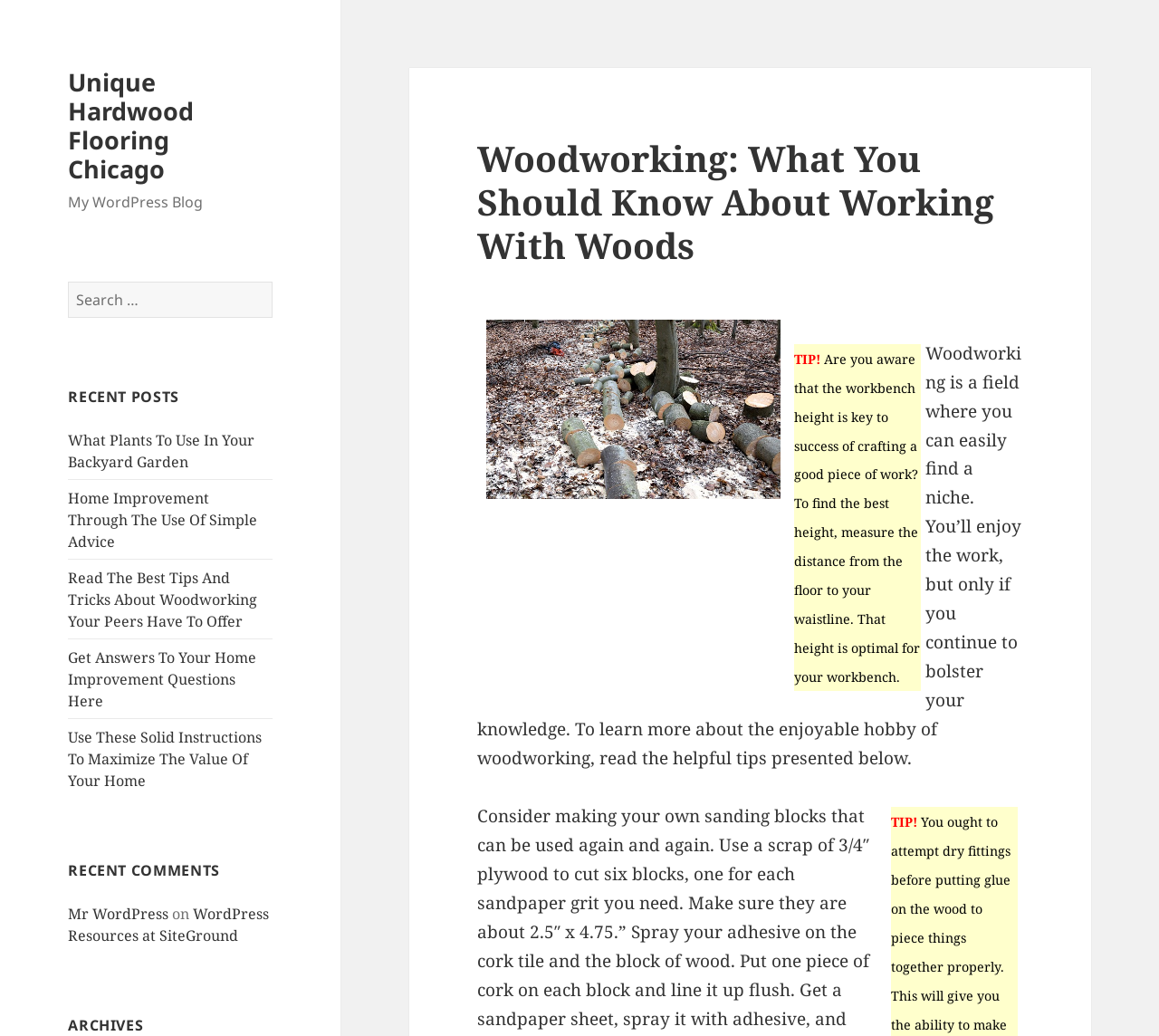Could you indicate the bounding box coordinates of the region to click in order to complete this instruction: "Read the recent post 'What Plants To Use In Your Backyard Garden'".

[0.059, 0.415, 0.22, 0.455]